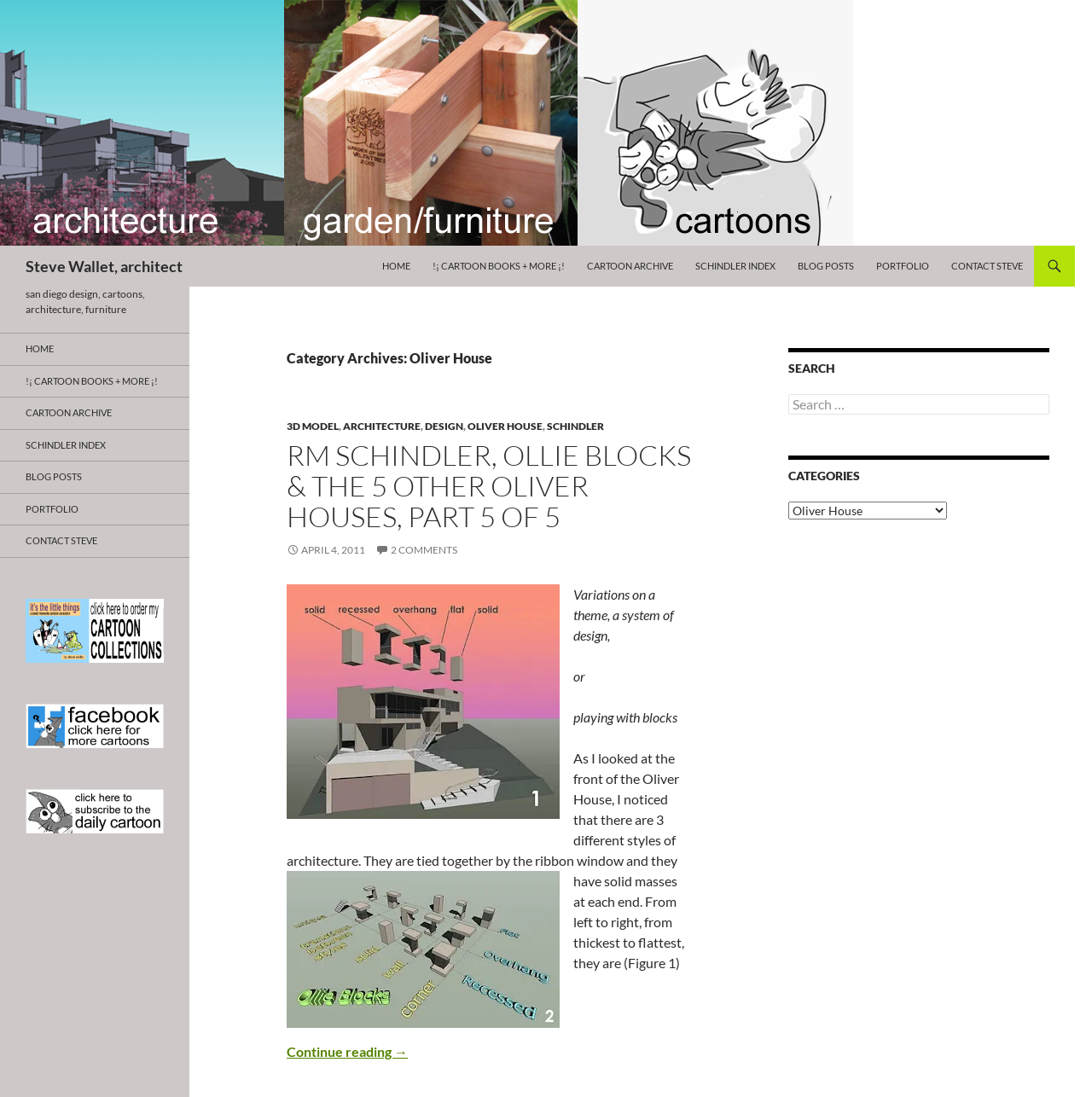Given the description of the UI element: "2 Comments", predict the bounding box coordinates in the form of [left, top, right, bottom], with each value being a float between 0 and 1.

[0.344, 0.495, 0.419, 0.507]